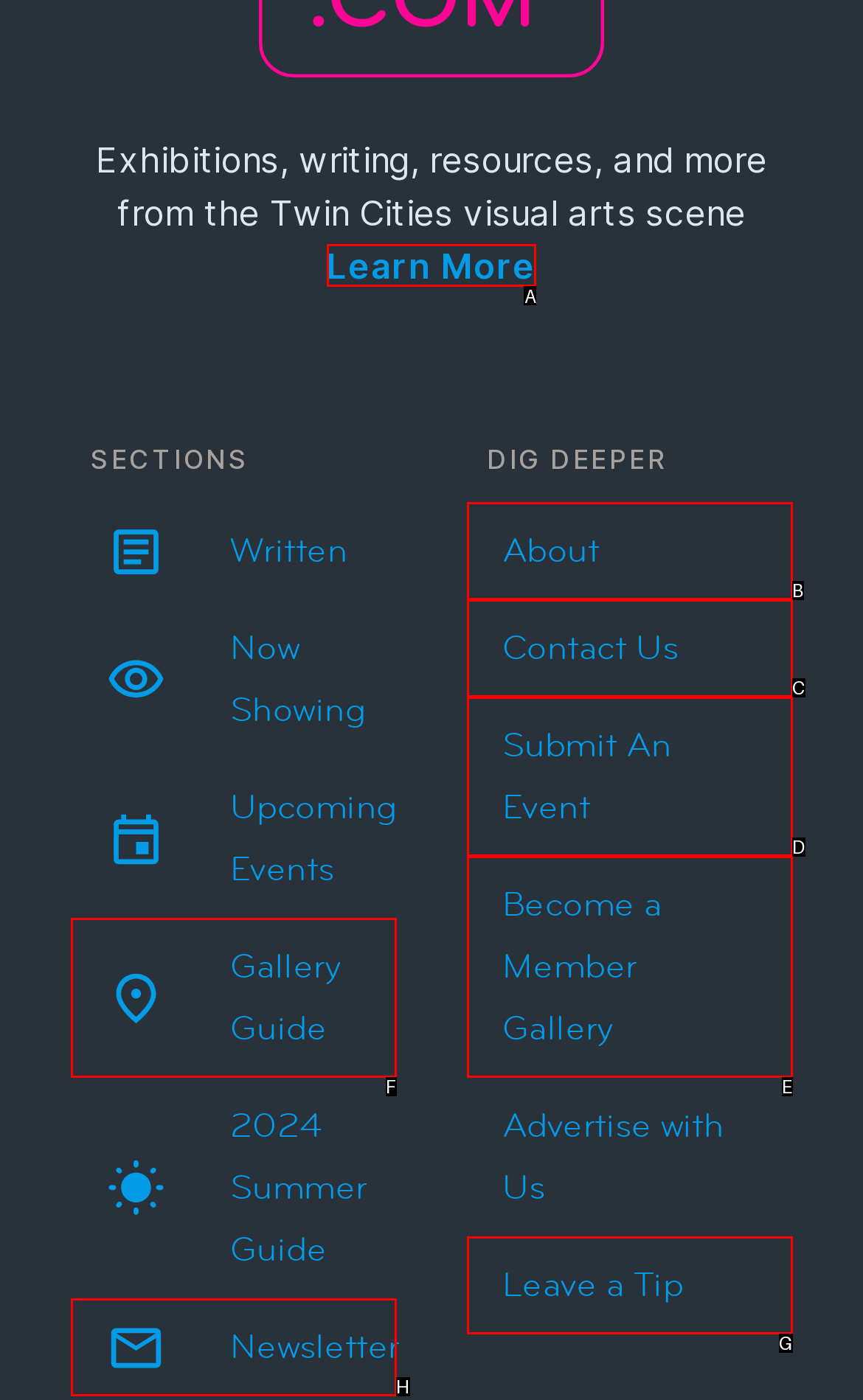Tell me which option best matches the description: Become a Member Gallery
Answer with the option's letter from the given choices directly.

E